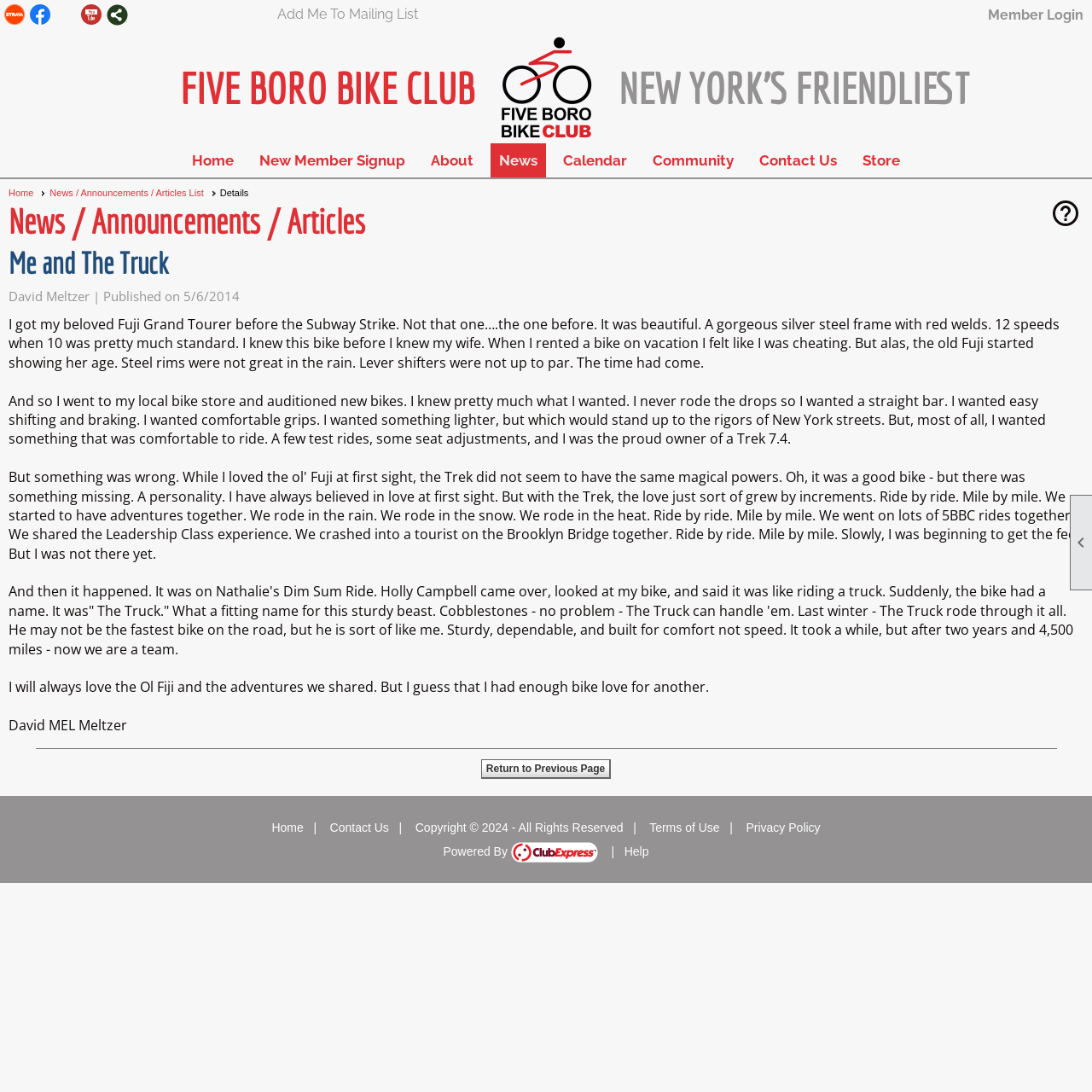How many miles did the author ride on his new bike?
Answer the question in as much detail as possible.

The author mentions that he rode 4,500 miles on his new bike, which he calls 'The Truck', over a period of two years.